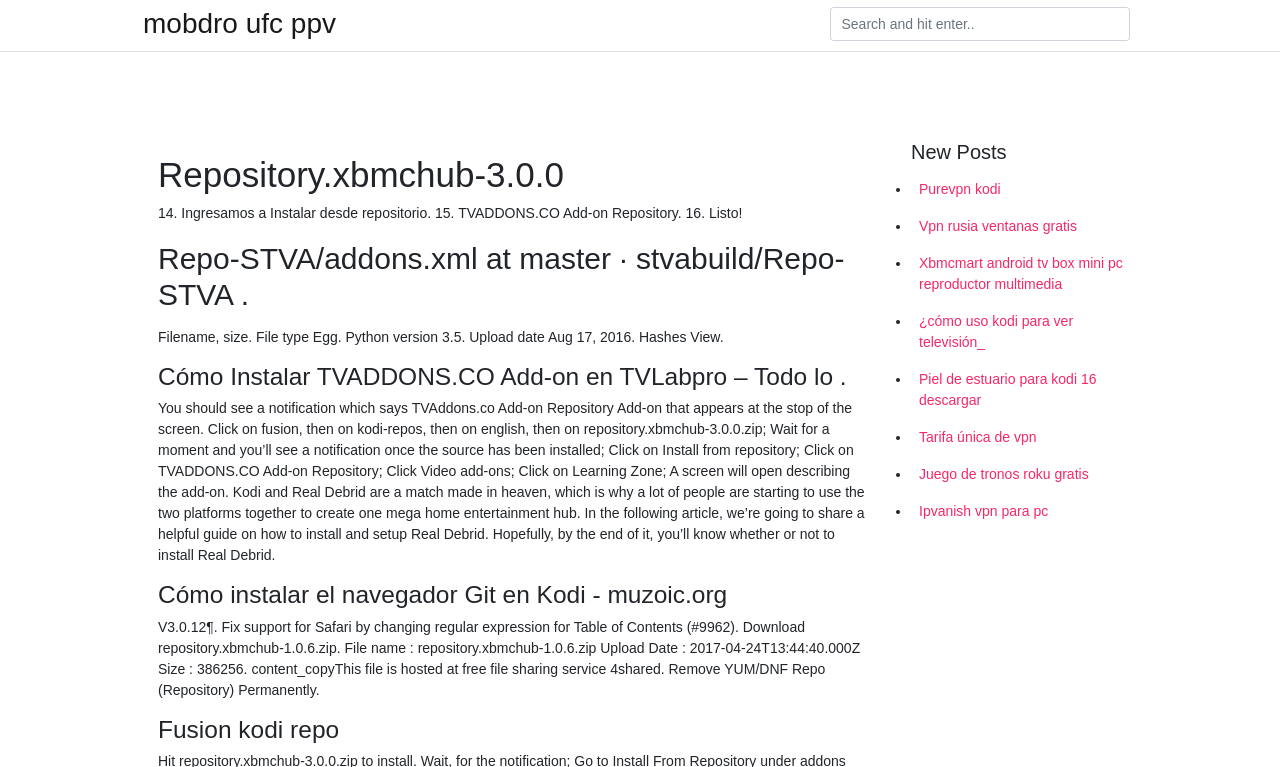Please identify the coordinates of the bounding box for the clickable region that will accomplish this instruction: "Click the Feedback link".

None